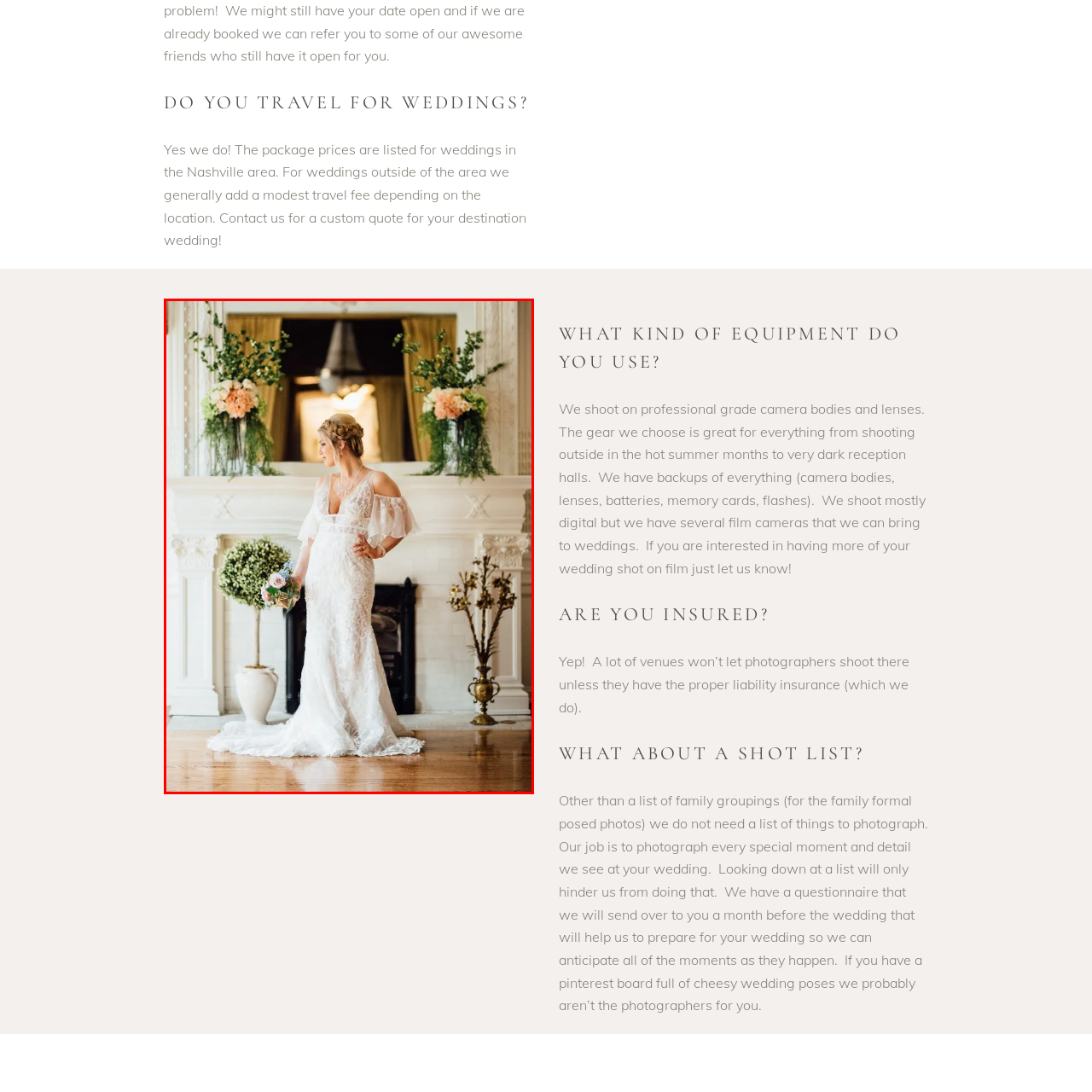Carefully describe the image located within the red boundary.

In this elegant bridal portrait, a stunning bride stands gracefully in front of a beautifully decorated fireplace. She wears an exquisite white lace wedding gown with off-the-shoulder sleeves, accentuating her poise and beauty. The dress features intricate detailing that flows into a modest train, adding a touch of classic romance to her appearance. 

The bride holds a lovely bouquet of flowers, which complements the floral arrangements placed in lush greenery on either side of the mantelpiece. These arrangements showcase soft pinks and whites, enhancing the overall romantic ambiance of the scene. Soft lighting filters through the background, creating a warm and inviting atmosphere that captures the essence of a celebration. This image beautifully reflects the artistry and emotional depth of wedding photography, highlighting both the bride and the enchanting setting as part of a memorable wedding experience.